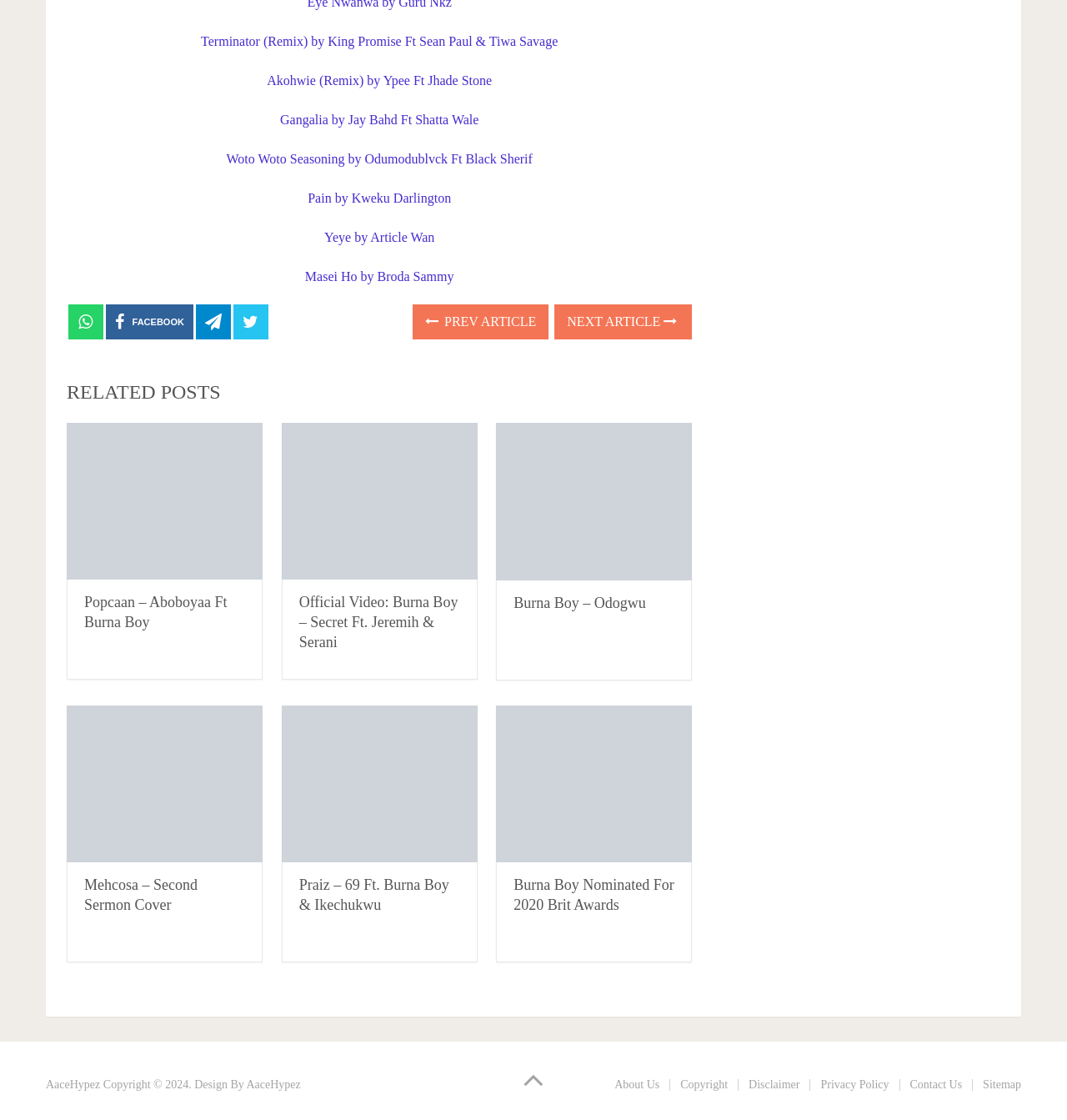Give a short answer using one word or phrase for the question:
What is the purpose of the links at the top of the page?

Music posts